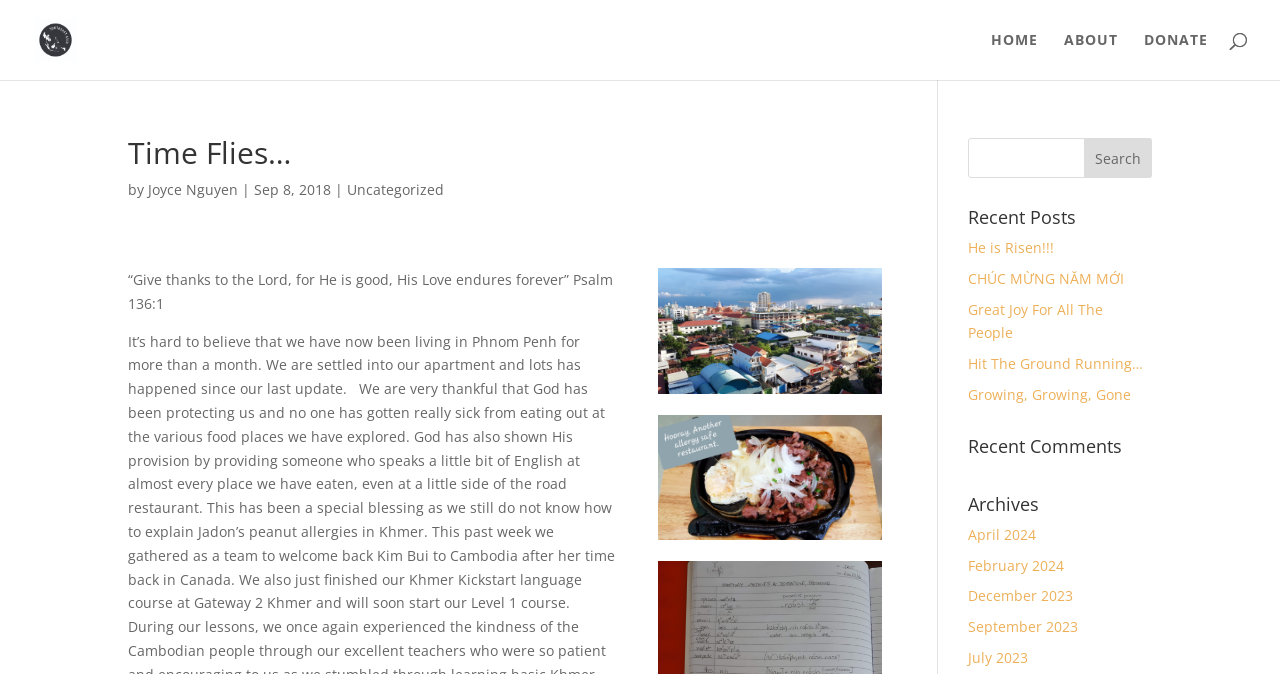Offer a detailed explanation of the webpage layout and contents.

The webpage is a blog titled "Time Flies…" by The Nguyens. At the top left, there is a logo image of "The Nguyens" with a link to the homepage. To the right of the logo, there are three navigation links: "HOME", "ABOUT", and "DONATE". 

Below the navigation links, there is a large heading that reads "Time Flies…". Underneath the heading, there is a byline that says "by Joyce Nguyen" with a link to the author's profile, followed by the date "Sep 8, 2018". 

The main content of the page is a blog post that starts with a quote from Psalm 136:1. The post discusses the authors' experience of living in Phnom Penh for over a month, including their gratitude for God's protection and provision. The post also mentions their team's welcome back gathering for Kim Bui, who returned to Cambodia after her time in Canada.

On the right side of the page, there is a search bar with a "Search" button. Below the search bar, there are several sections, including "Recent Posts", "Recent Comments", and "Archives". The "Recent Posts" section lists five links to recent blog posts, while the "Archives" section lists links to blog posts from different months, ranging from April 2024 to July 2023.